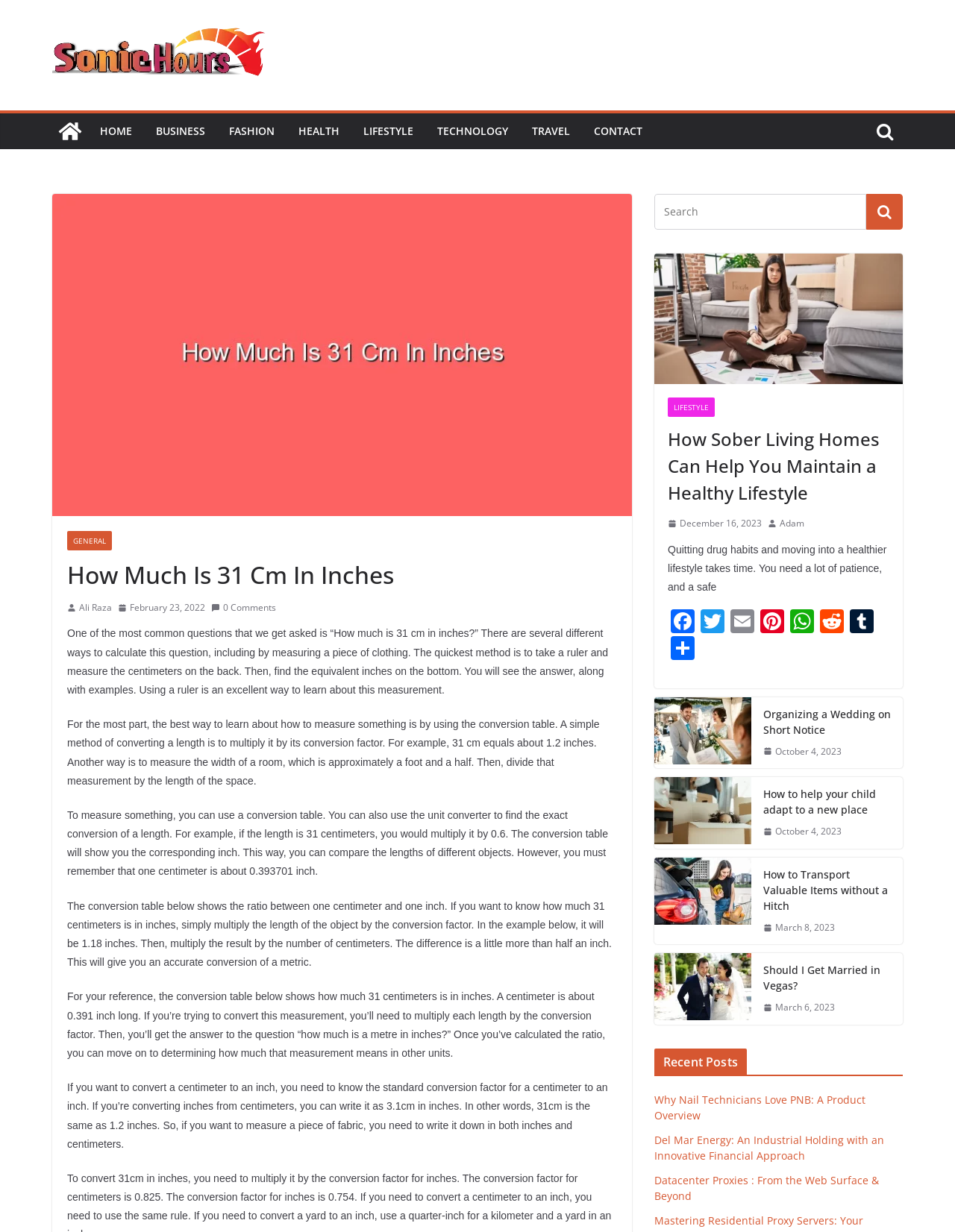What is the main heading of this webpage? Please extract and provide it.

How Much Is 31 Cm In Inches